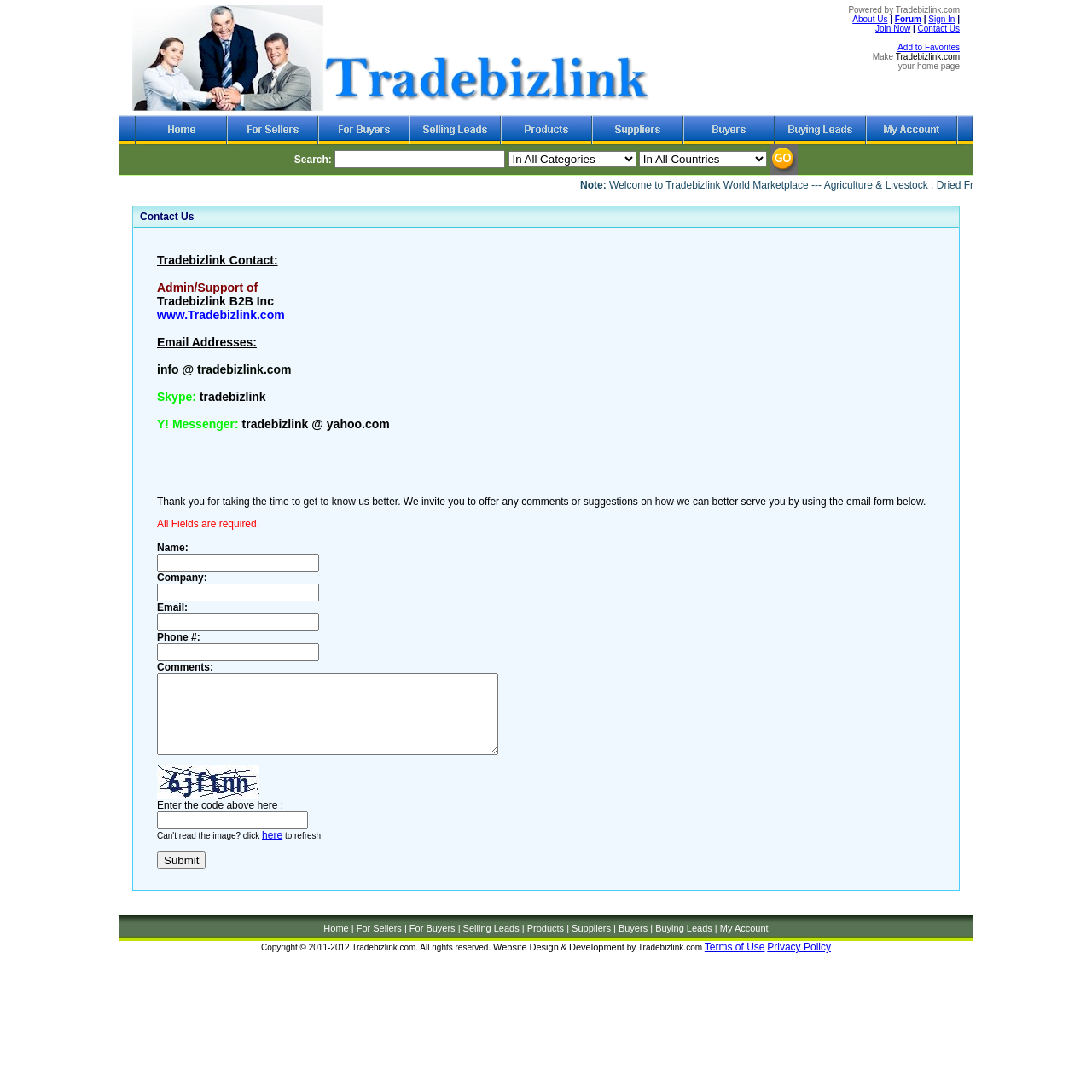Determine the bounding box coordinates of the UI element described by: "parent_node: Name: name="name"".

[0.144, 0.507, 0.292, 0.523]